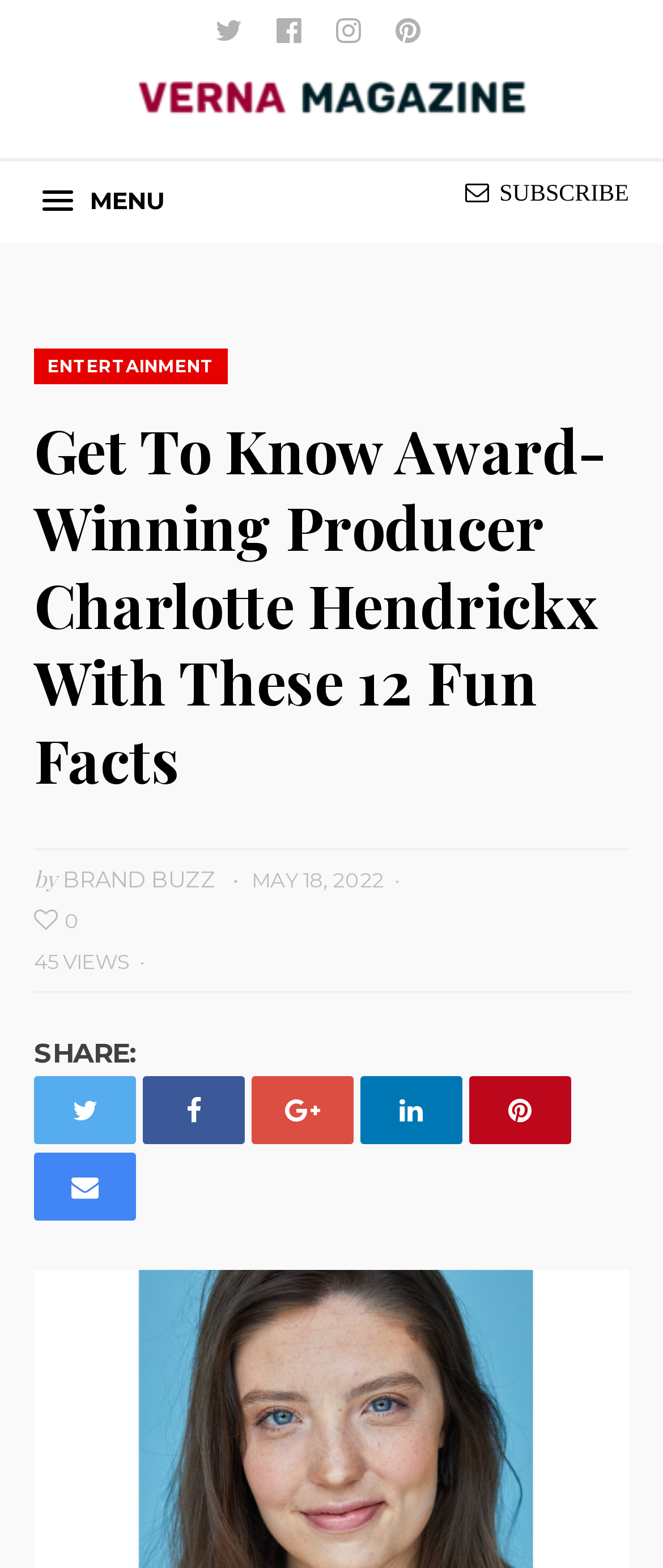Respond to the question below with a single word or phrase: What is the category of the article?

ENTERTAINMENT